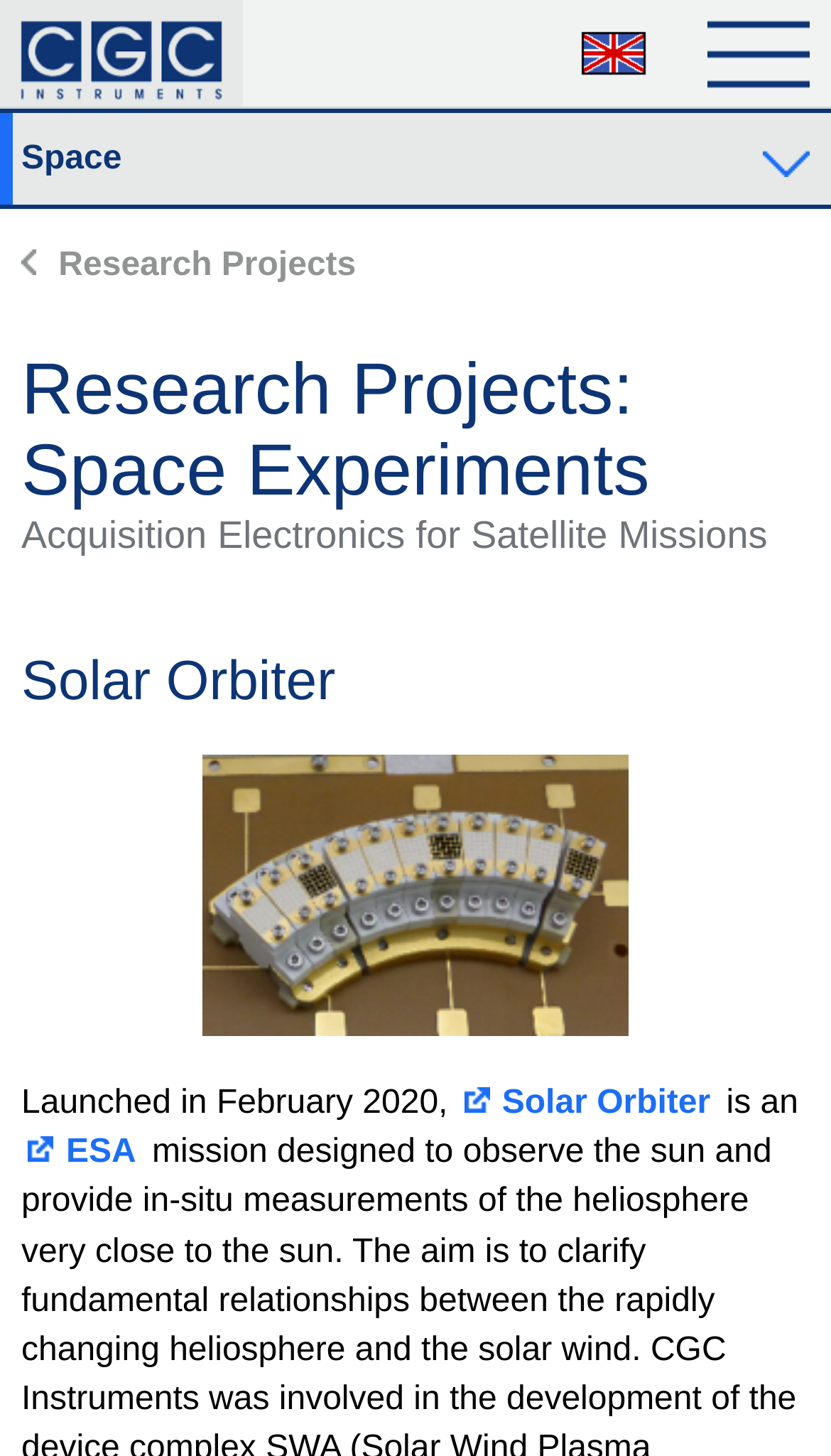Given the element description Solar Orbiter, specify the bounding box coordinates of the corresponding UI element in the format (top-left x, top-left y, bottom-right x, bottom-right y). All values must be between 0 and 1.

[0.55, 0.745, 0.863, 0.77]